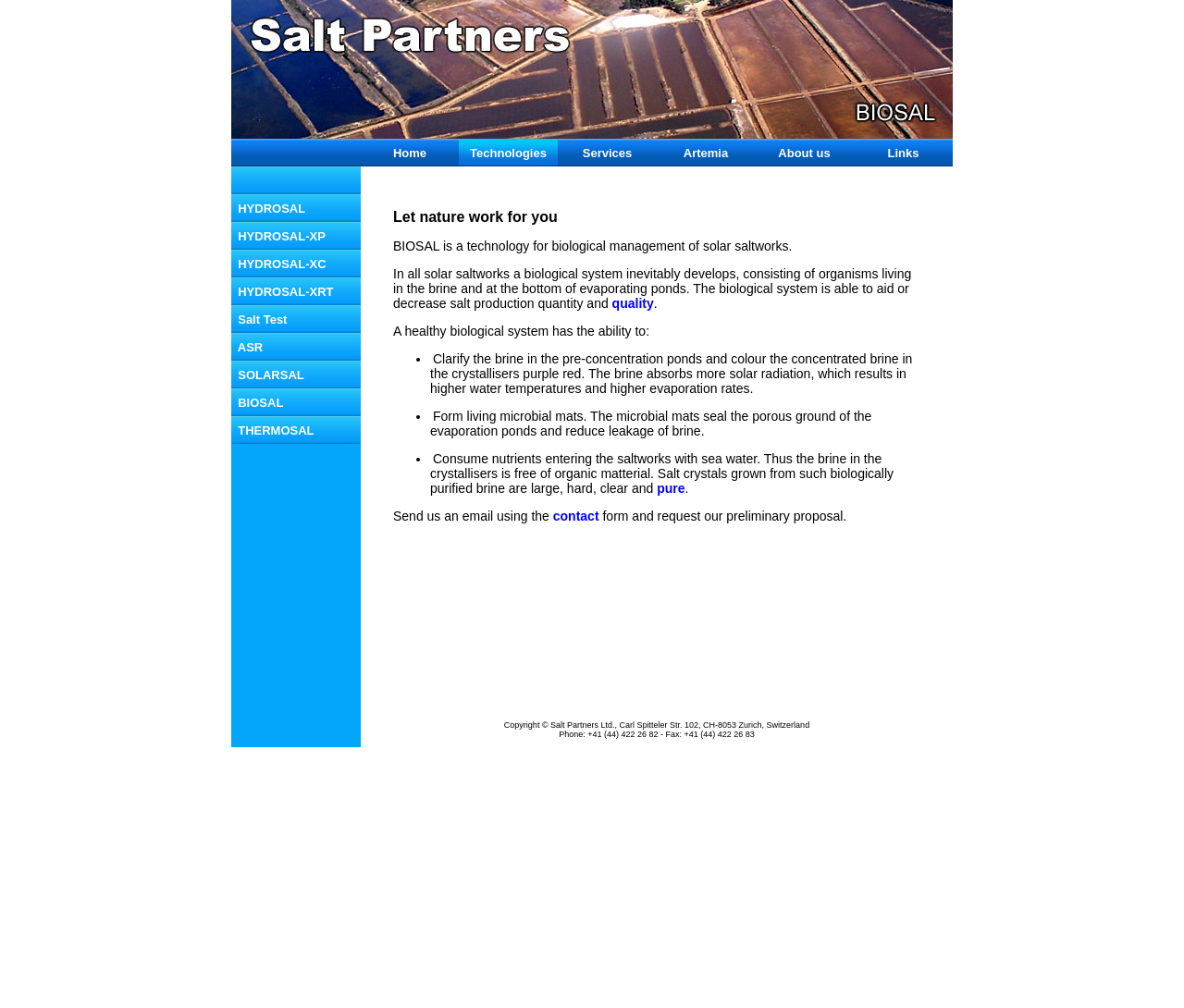Determine the bounding box coordinates of the clickable region to execute the instruction: "Click on HYDROSAL". The coordinates should be four float numbers between 0 and 1, denoted as [left, top, right, bottom].

[0.195, 0.2, 0.258, 0.213]